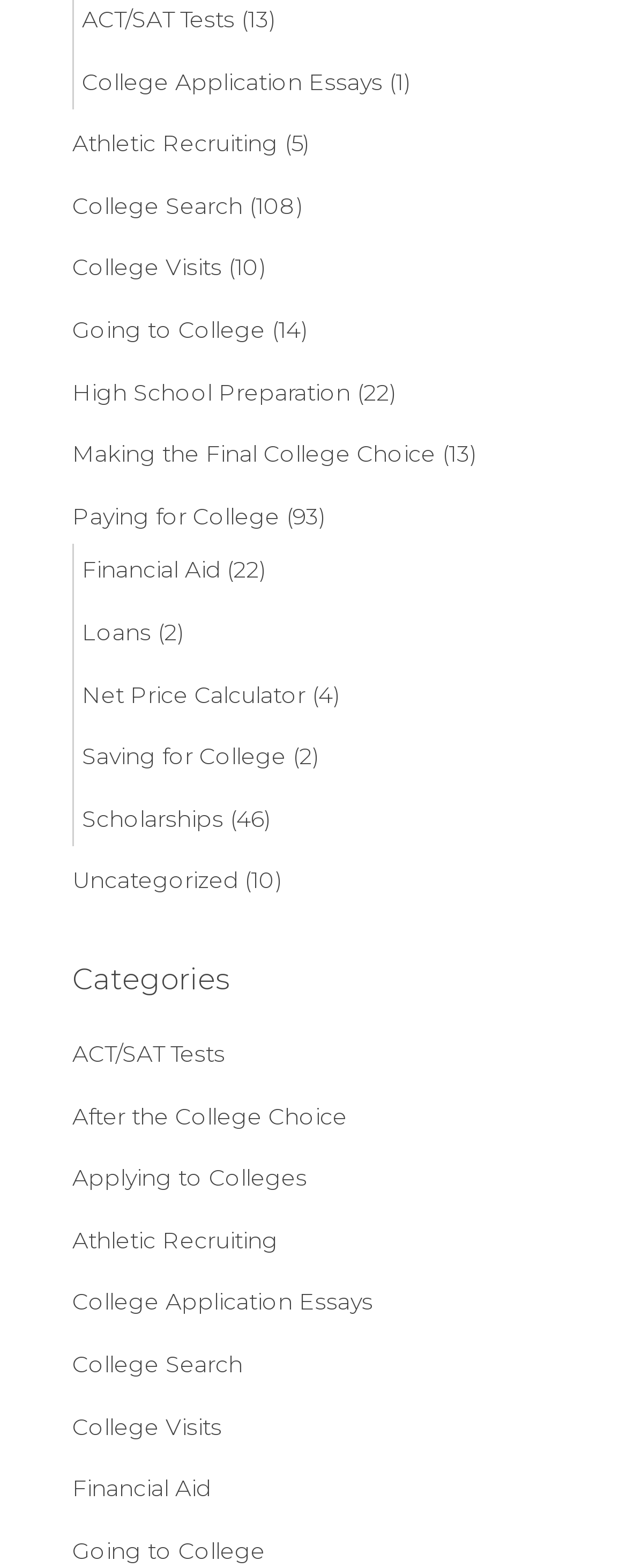How many categories are listed?
Using the image as a reference, answer the question with a short word or phrase.

19